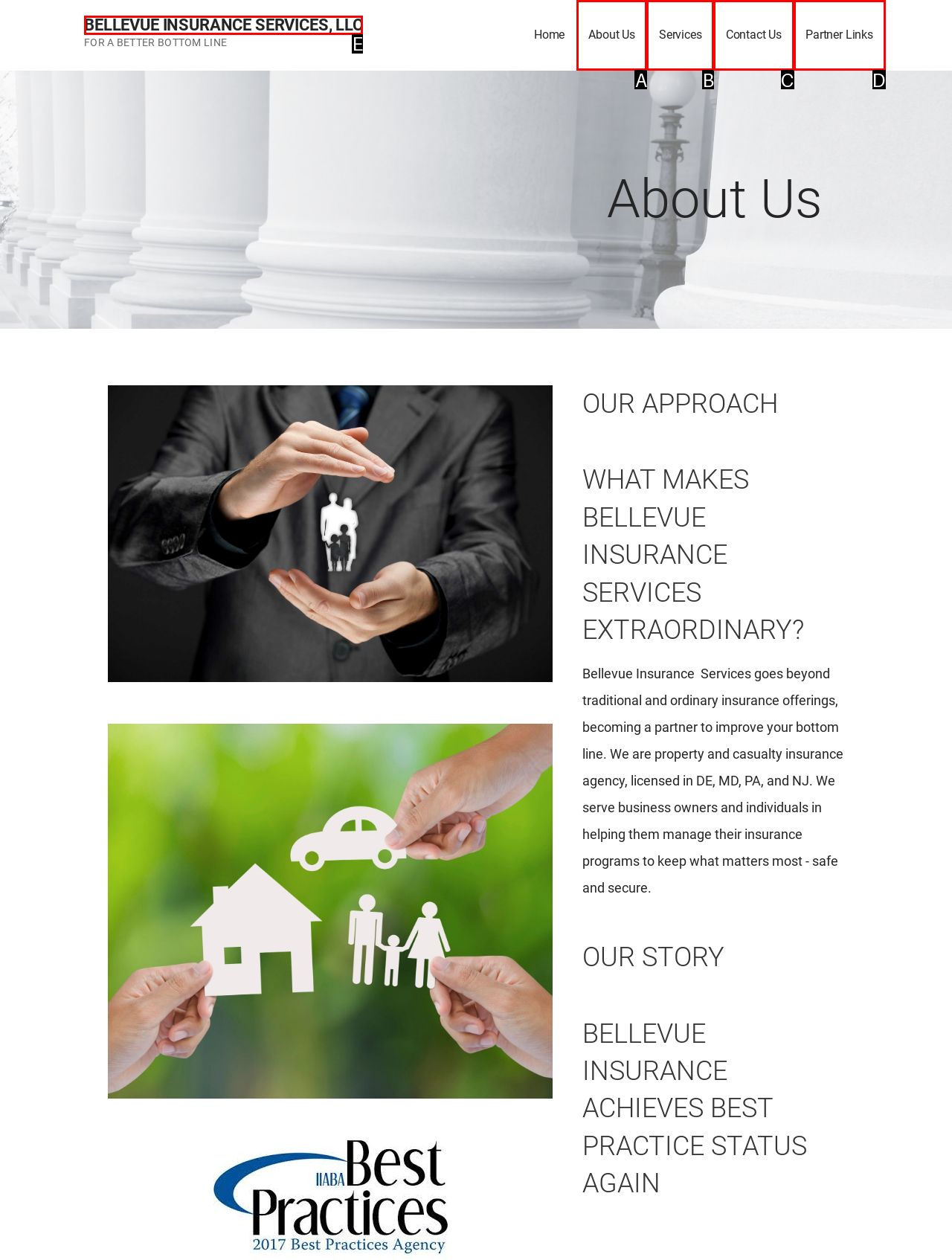Determine the HTML element that aligns with the description: Contact Us
Answer by stating the letter of the appropriate option from the available choices.

C